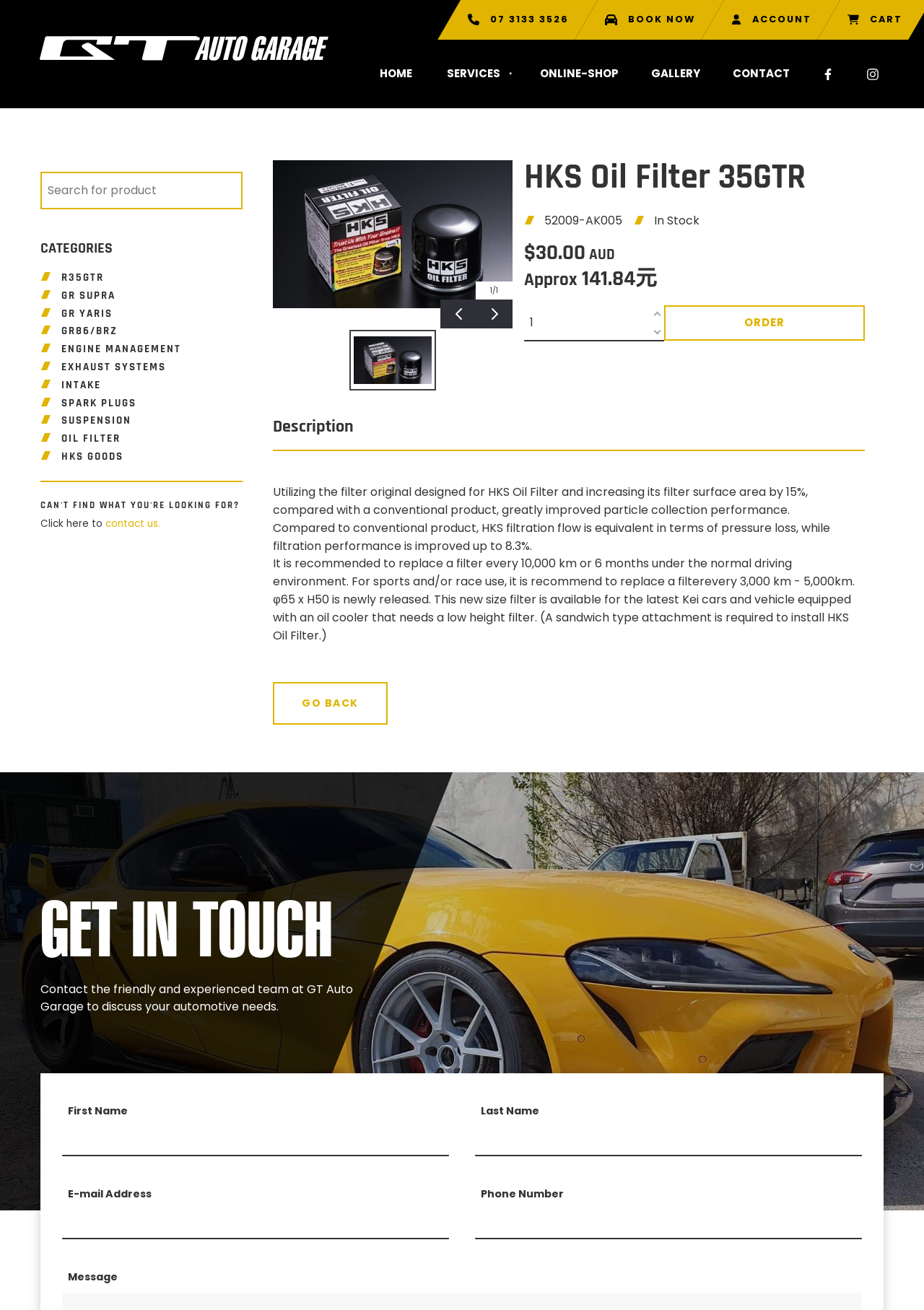What is the new size of the oil filter released?
Refer to the image and offer an in-depth and detailed answer to the question.

According to the static text element on the webpage, φ65 x H50 is a newly released size of the oil filter, which is available for the latest Kei cars and vehicles equipped with an oil cooler that needs a low height filter.